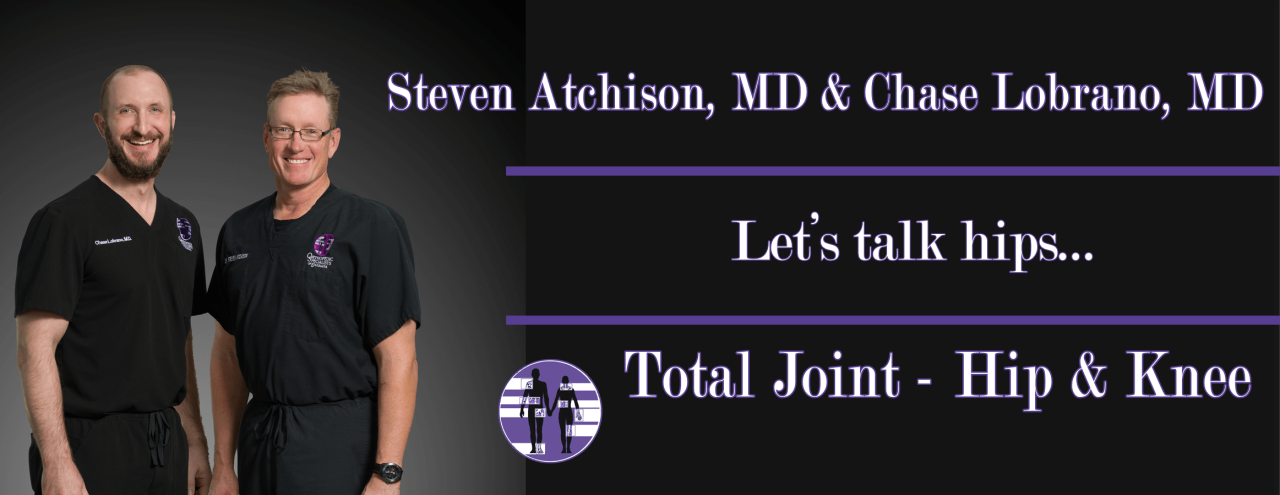What is the color of the background in the image? Based on the screenshot, please respond with a single word or phrase.

Black